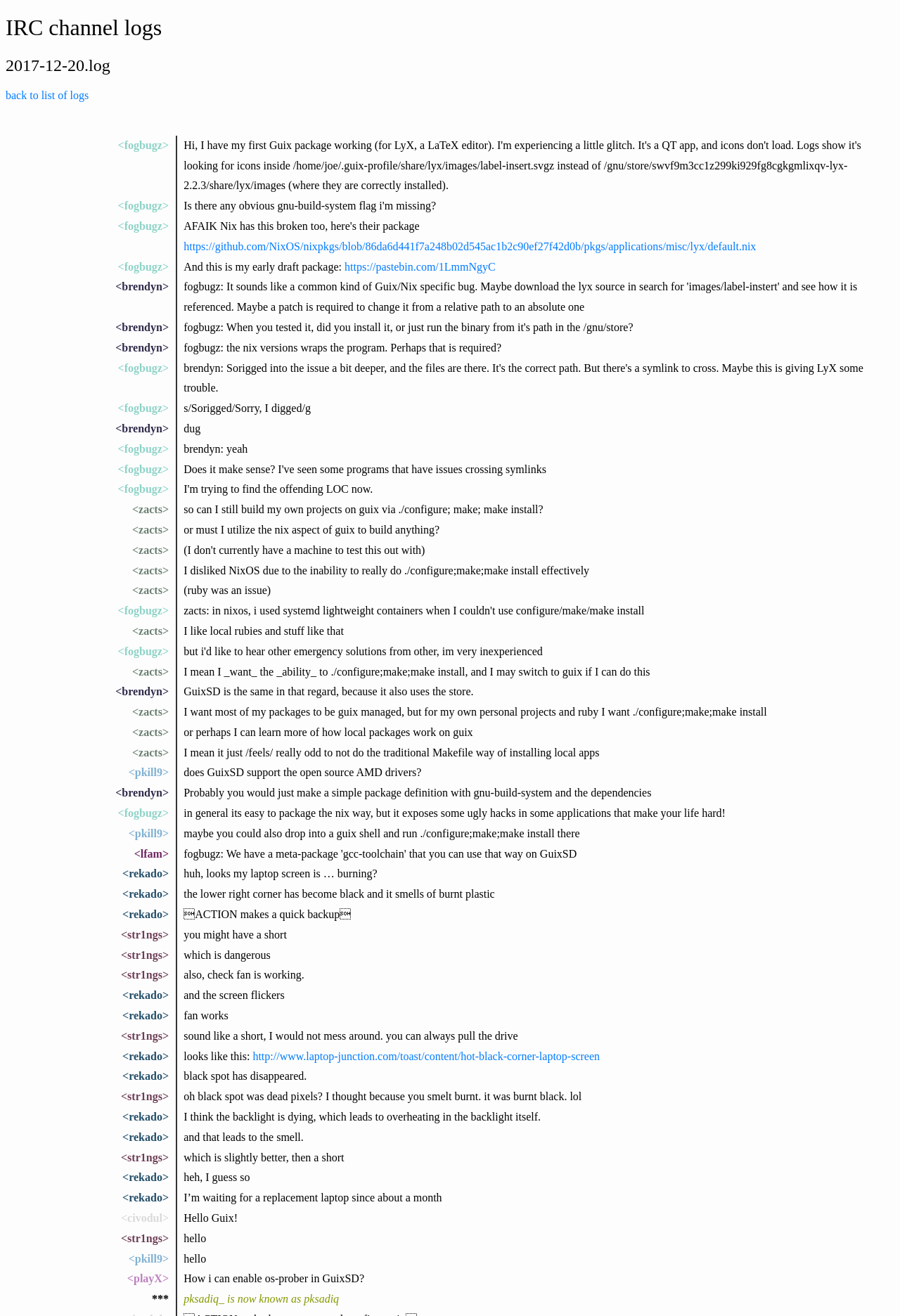Give a short answer to this question using one word or a phrase:
Who mentioned fogbugz?

fogbugz